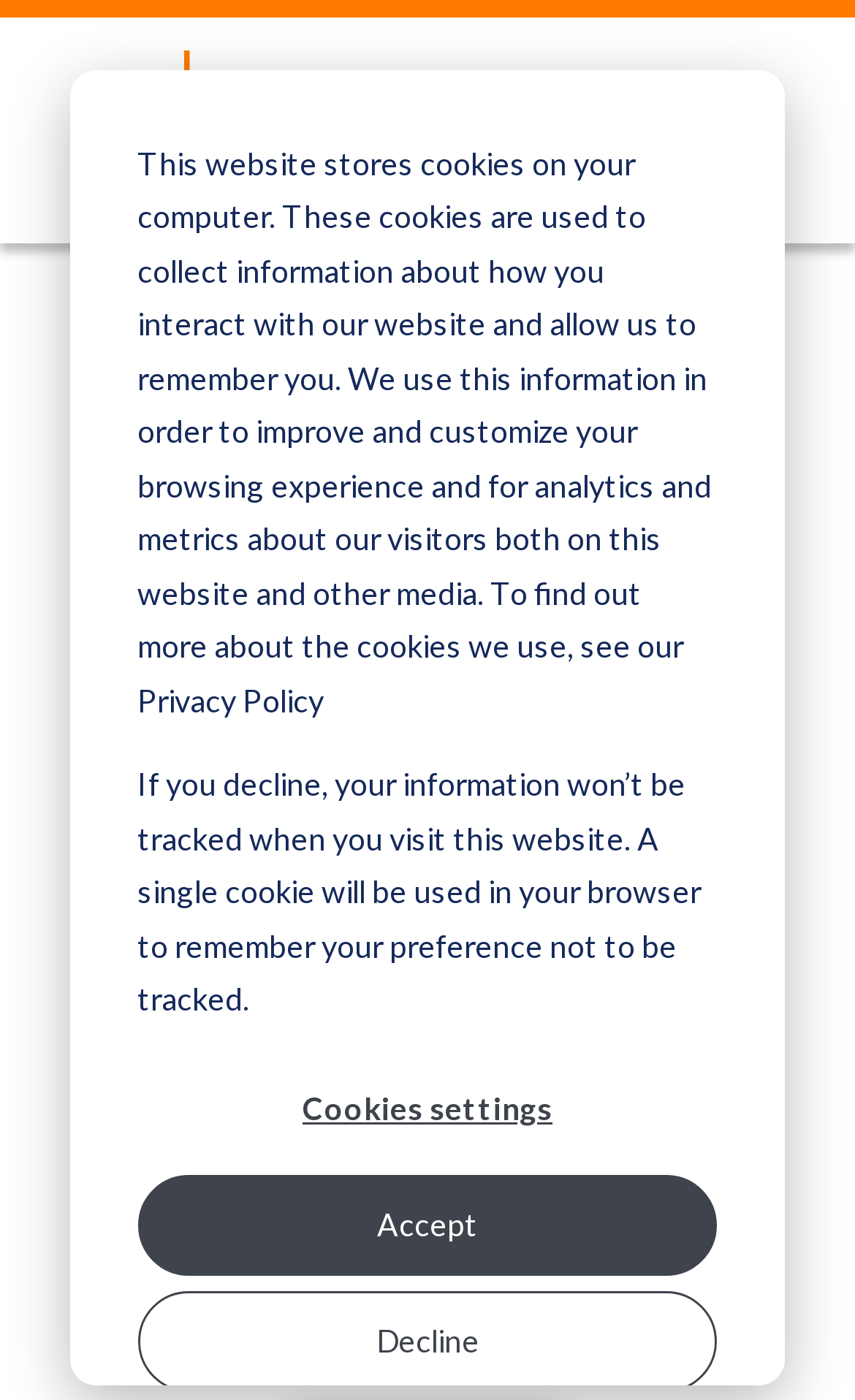What is the focus of OYA Renewables?
Please respond to the question thoroughly and include all relevant details.

Although the webpage does not explicitly state the focus of OYA Renewables, the mention of 'expanding access to solar for everyone' in the description of the Executive Leadership Team suggests that solar energy is a key area of focus for the company.